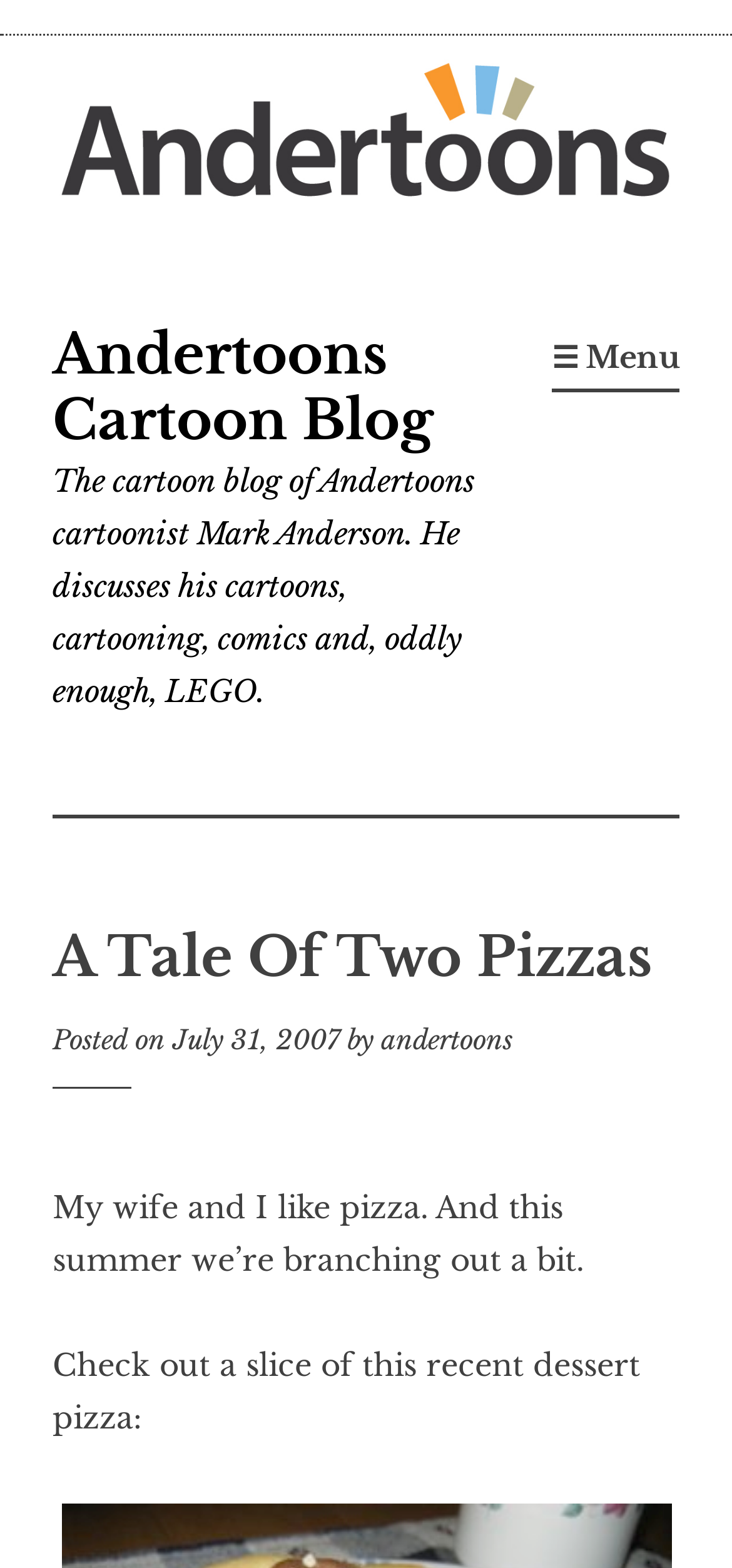By analyzing the image, answer the following question with a detailed response: What is the name of the cartoonist?

The answer can be found in the StaticText element 'The cartoon blog of Andertoons cartoonist Mark Anderson. He discusses his cartoons, cartooning, comics and, oddly enough, LEGO.' which provides a brief description of the blog and its author.